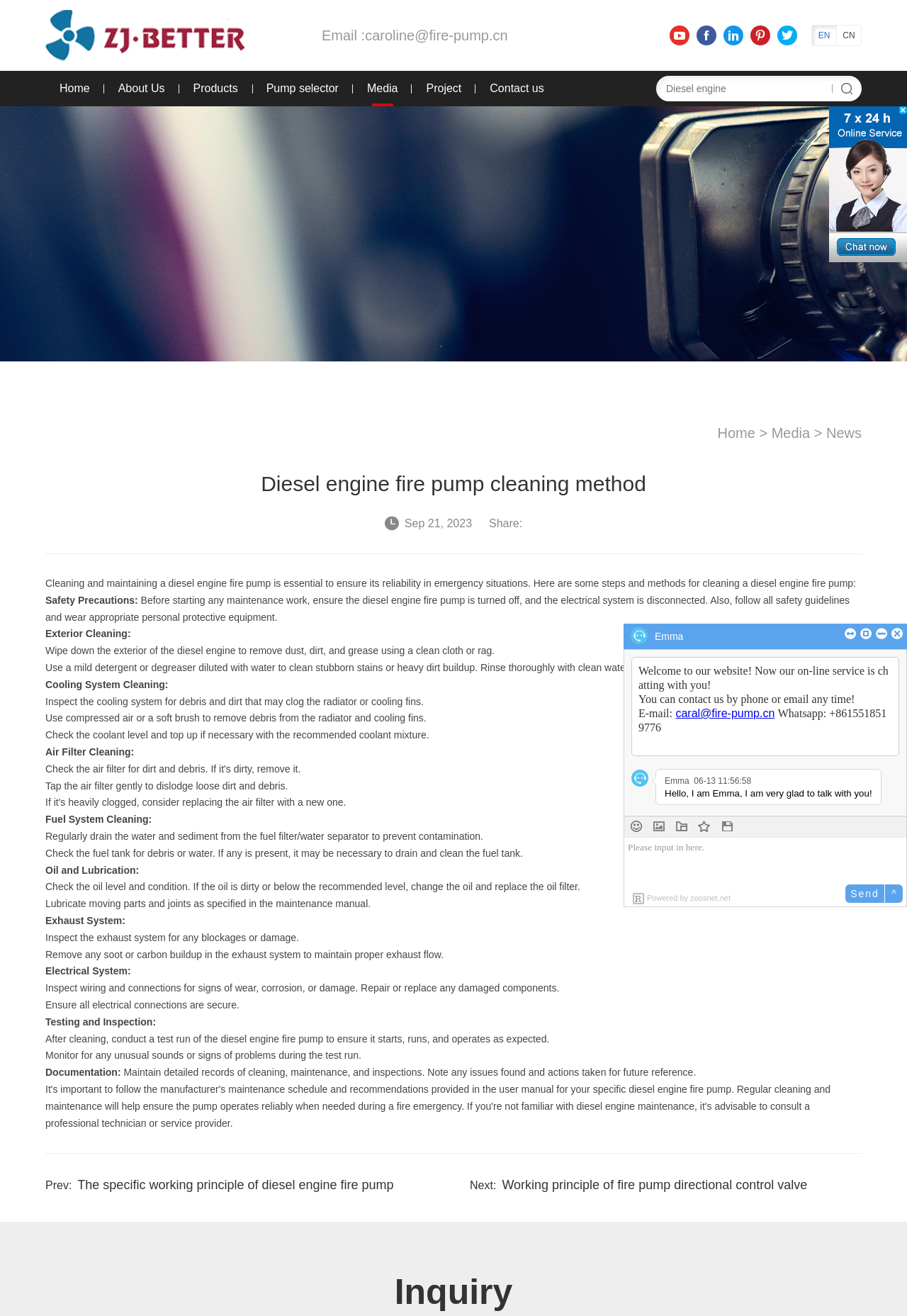Given the element description name="keyboard" placeholder="Diesel engine", identify the bounding box coordinates for the UI element on the webpage screenshot. The format should be (top-left x, top-left y, bottom-right x, bottom-right y), with values between 0 and 1.

[0.723, 0.058, 0.917, 0.077]